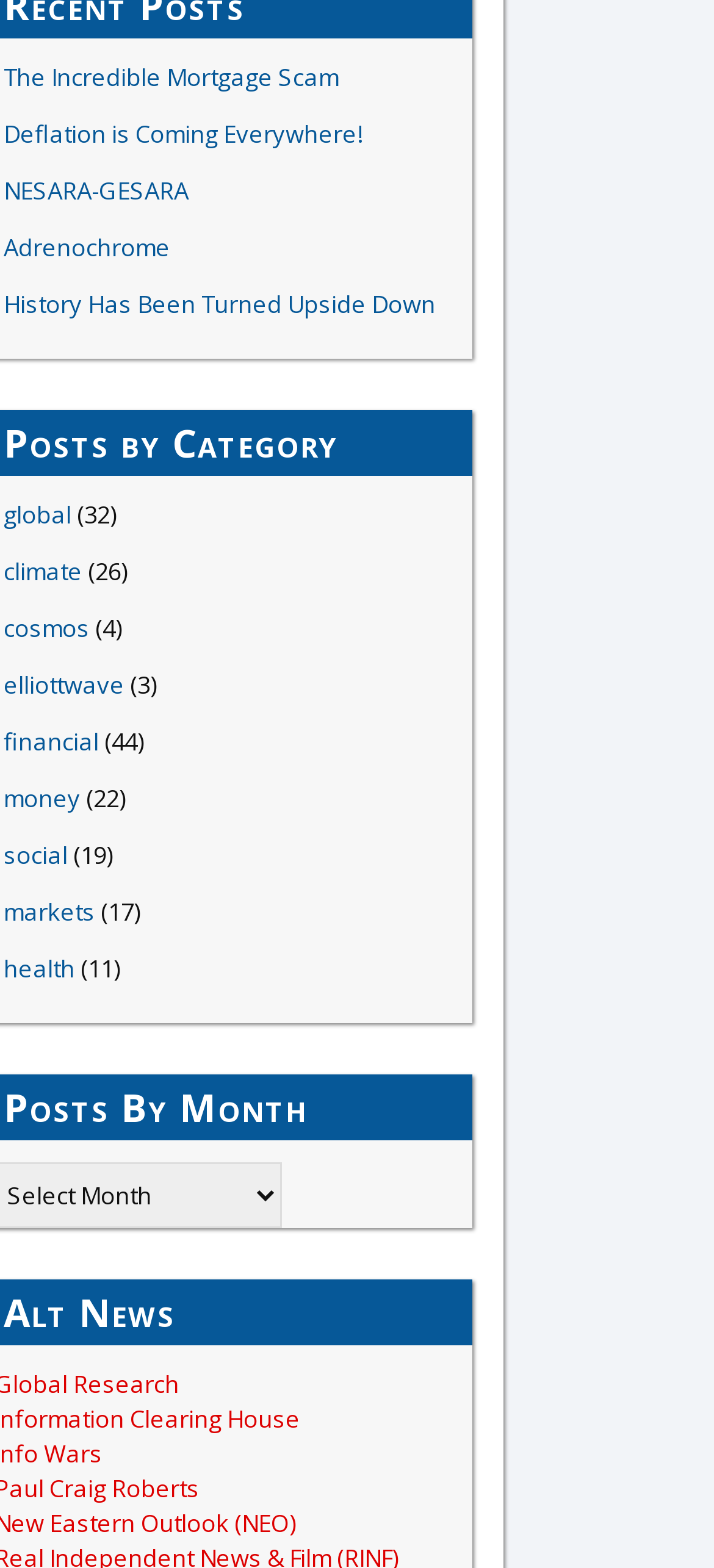From the element description: "The Incredible Mortgage Scam", extract the bounding box coordinates of the UI element. The coordinates should be expressed as four float numbers between 0 and 1, in the order [left, top, right, bottom].

[0.005, 0.038, 0.474, 0.059]